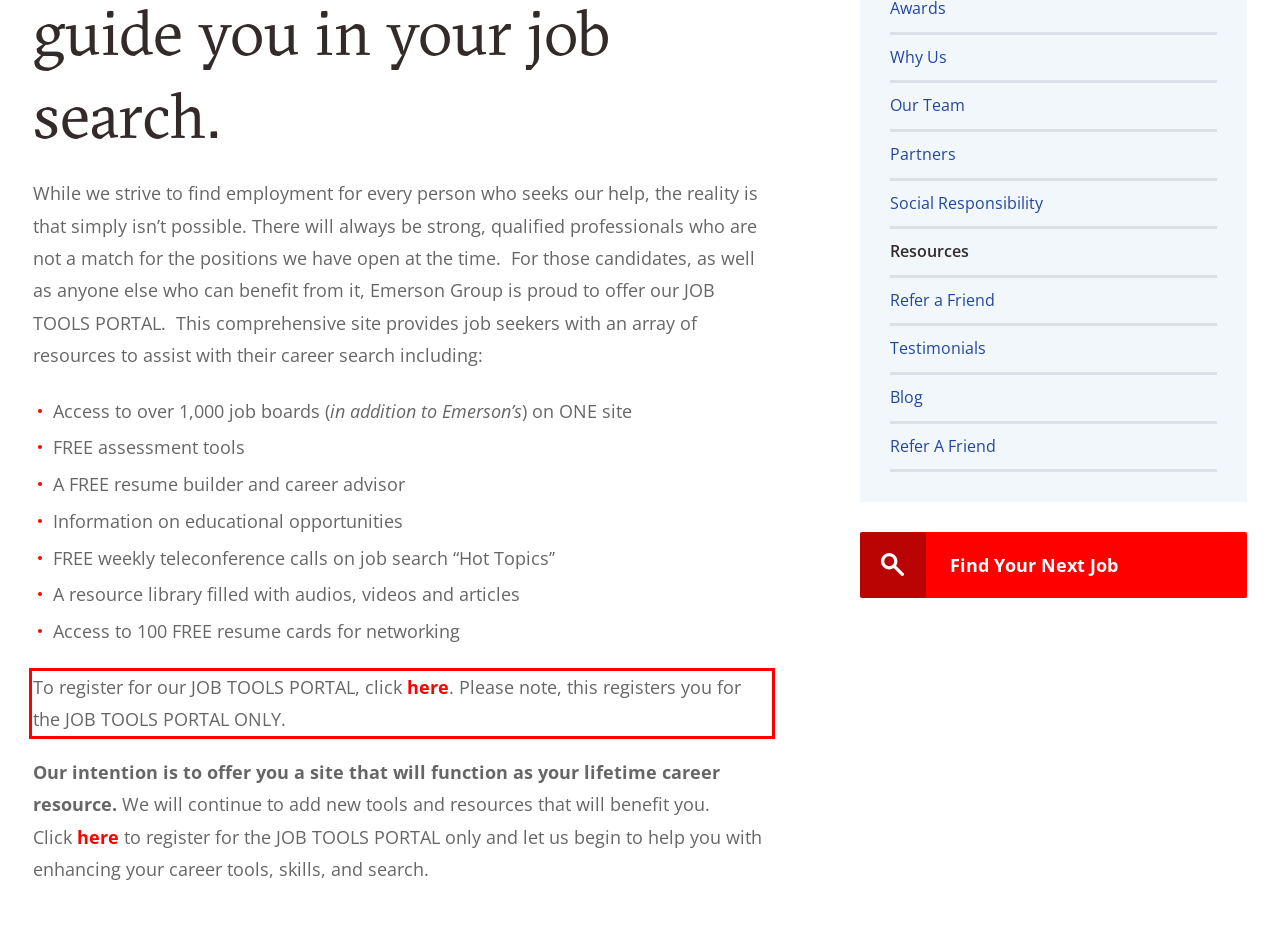Analyze the webpage screenshot and use OCR to recognize the text content in the red bounding box.

To register for our JOB TOOLS PORTAL, click here. Please note, this registers you for the JOB TOOLS PORTAL ONLY.